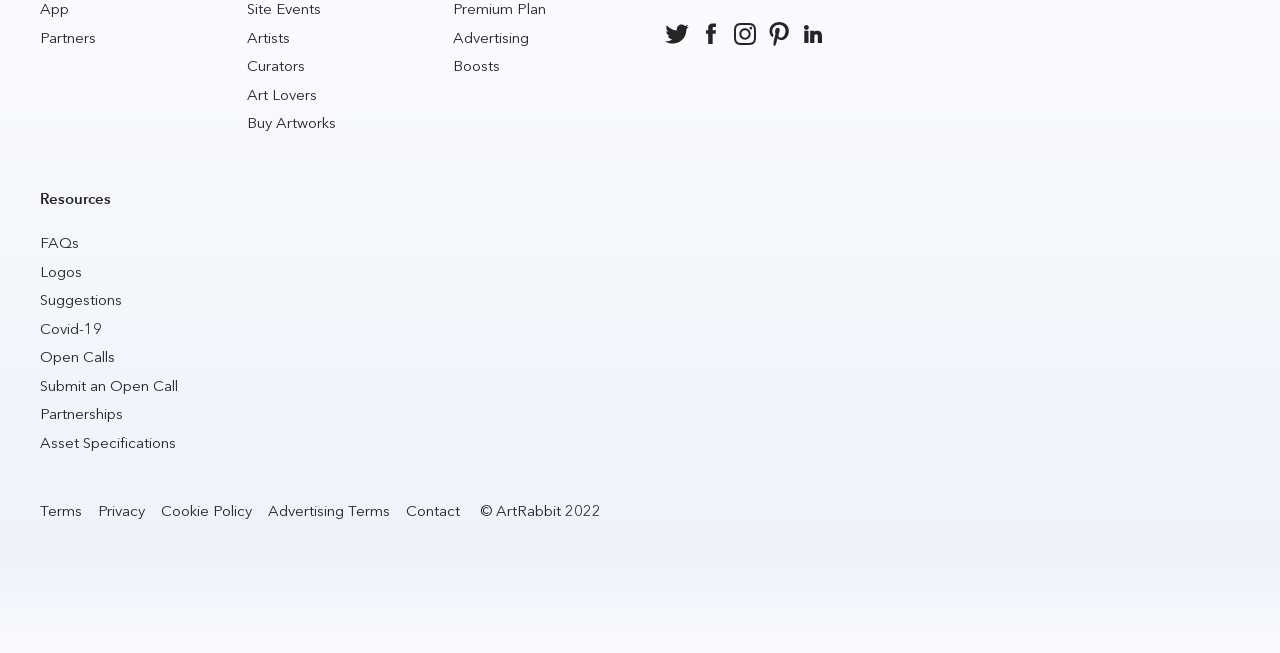Please specify the bounding box coordinates of the clickable section necessary to execute the following command: "Click on Partners".

[0.031, 0.044, 0.075, 0.071]